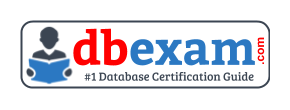Give a detailed account of what is happening in the image.

The image features the logo of DBExam.com, a prominent online resource dedicated to database certification preparation. The logo includes a recognizable figure of a person reading a book, symbolizing knowledge and learning. The name "dbexam" is prominently displayed in a bold font, with "db" in red and "exam" in blue, emphasizing its focus on database certifications. Beneath the main title, a tagline reads "#1 Database Certification Guide," highlighting the platform's commitment to being a key resource for individuals preparing for various database-related certifications. This image effectively captures the essence of DBExam.com as a guide and support system for aspiring database professionals.